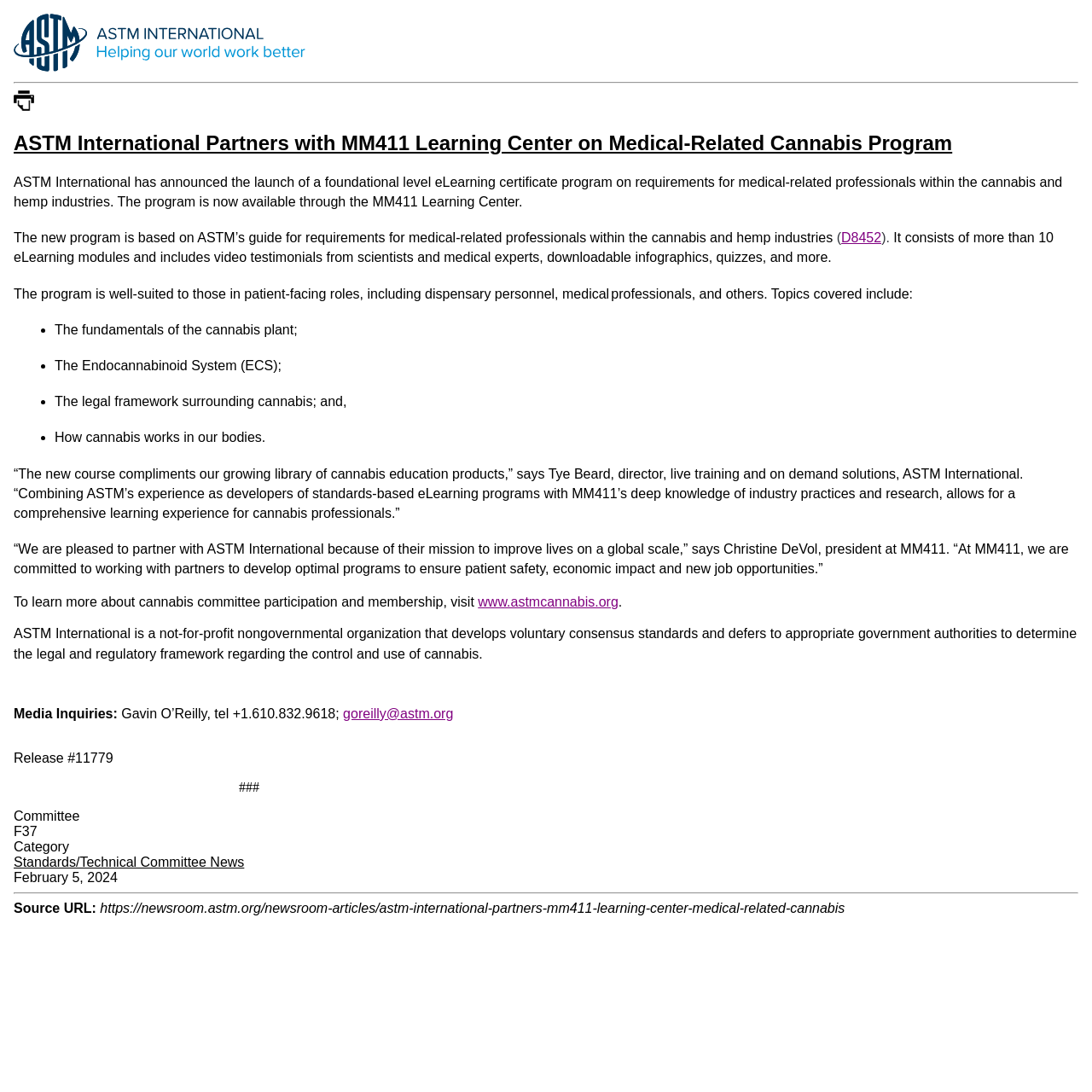Locate the UI element that matches the description Standards/Technical Committee News in the webpage screenshot. Return the bounding box coordinates in the format (top-left x, top-left y, bottom-right x, bottom-right y), with values ranging from 0 to 1.

[0.012, 0.783, 0.224, 0.796]